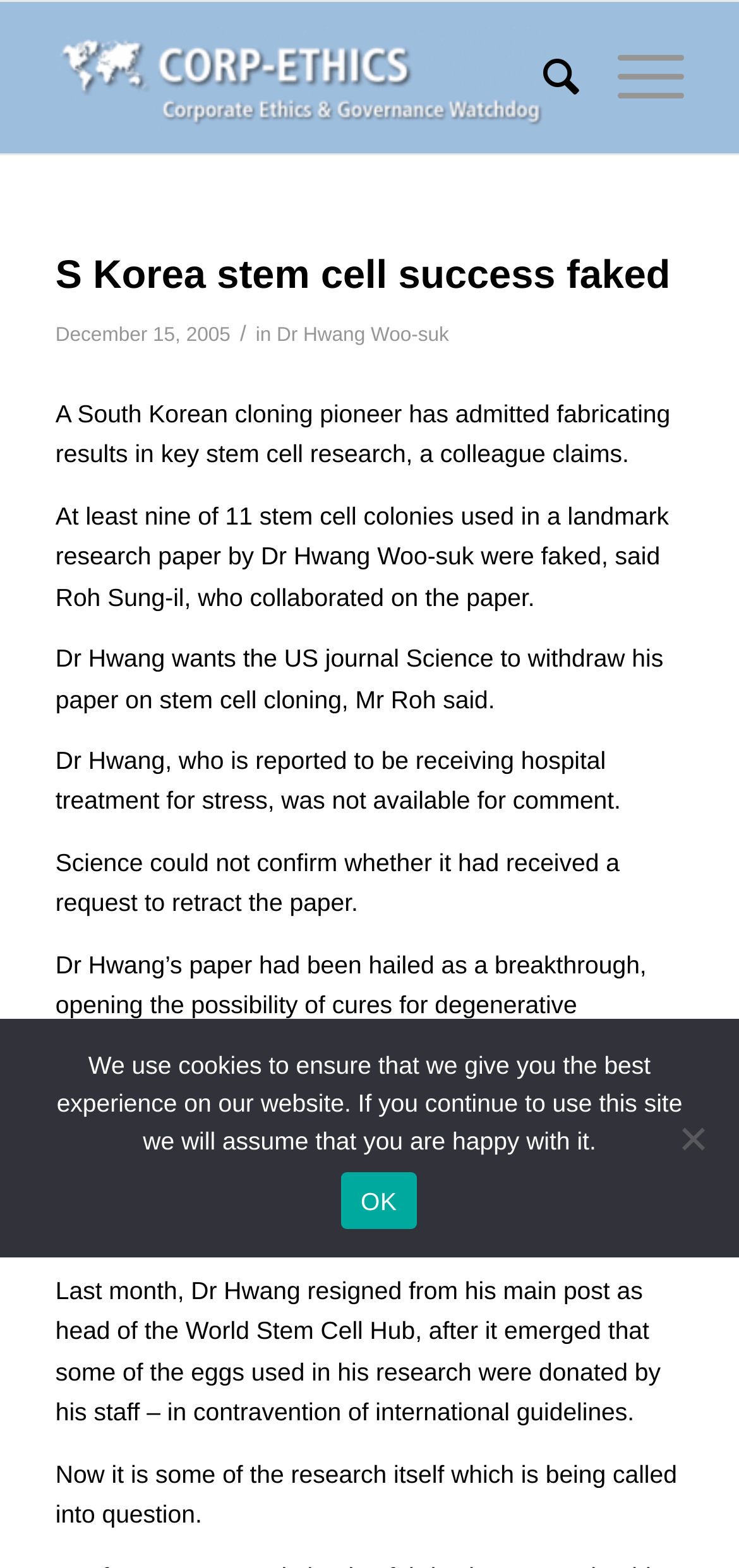Generate the title text from the webpage.

S Korea stem cell success faked